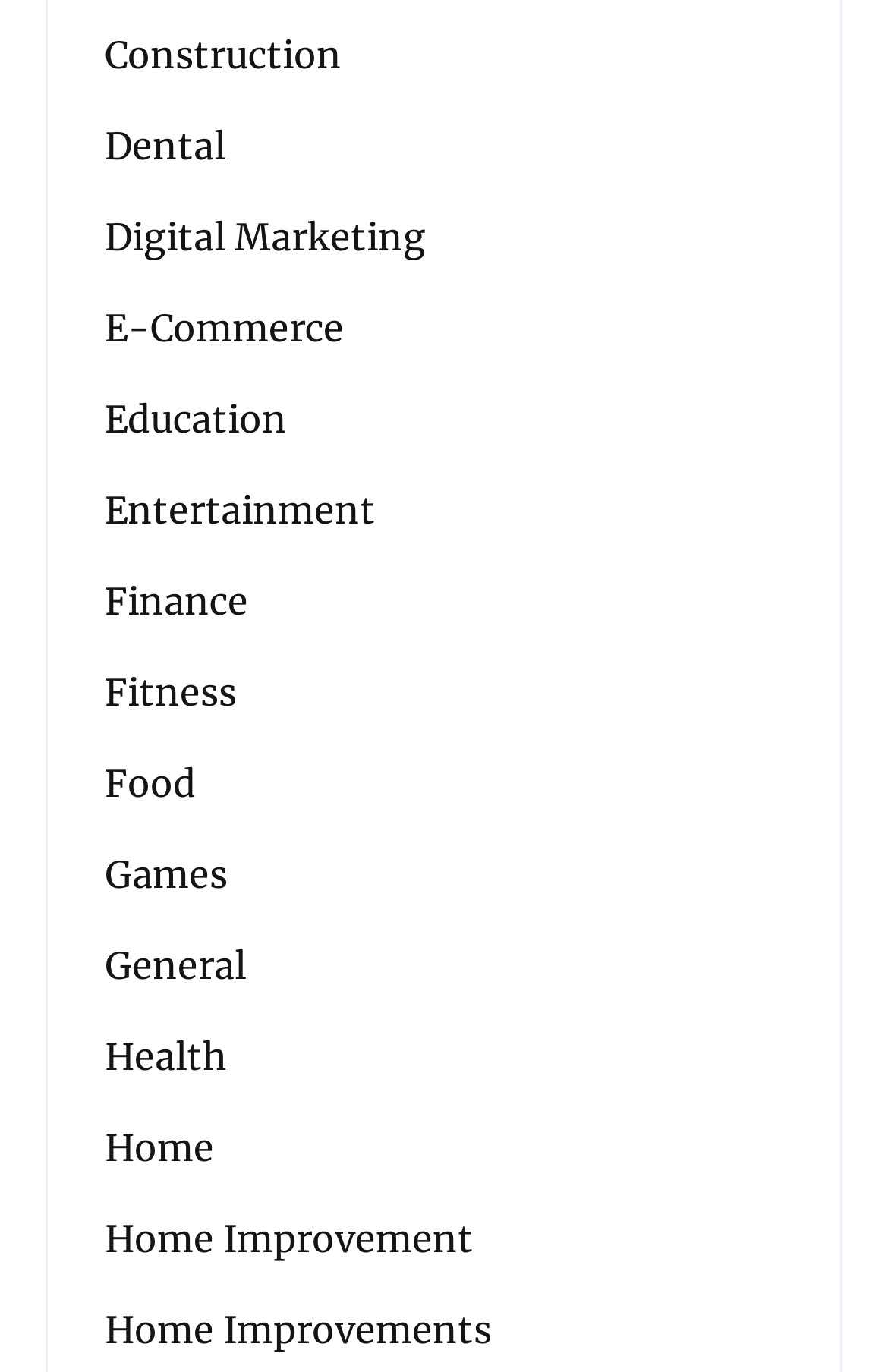For the element described, predict the bounding box coordinates as (top-left x, top-left y, bottom-right x, bottom-right y). All values should be between 0 and 1. Element description: Education

[0.118, 0.286, 0.323, 0.326]